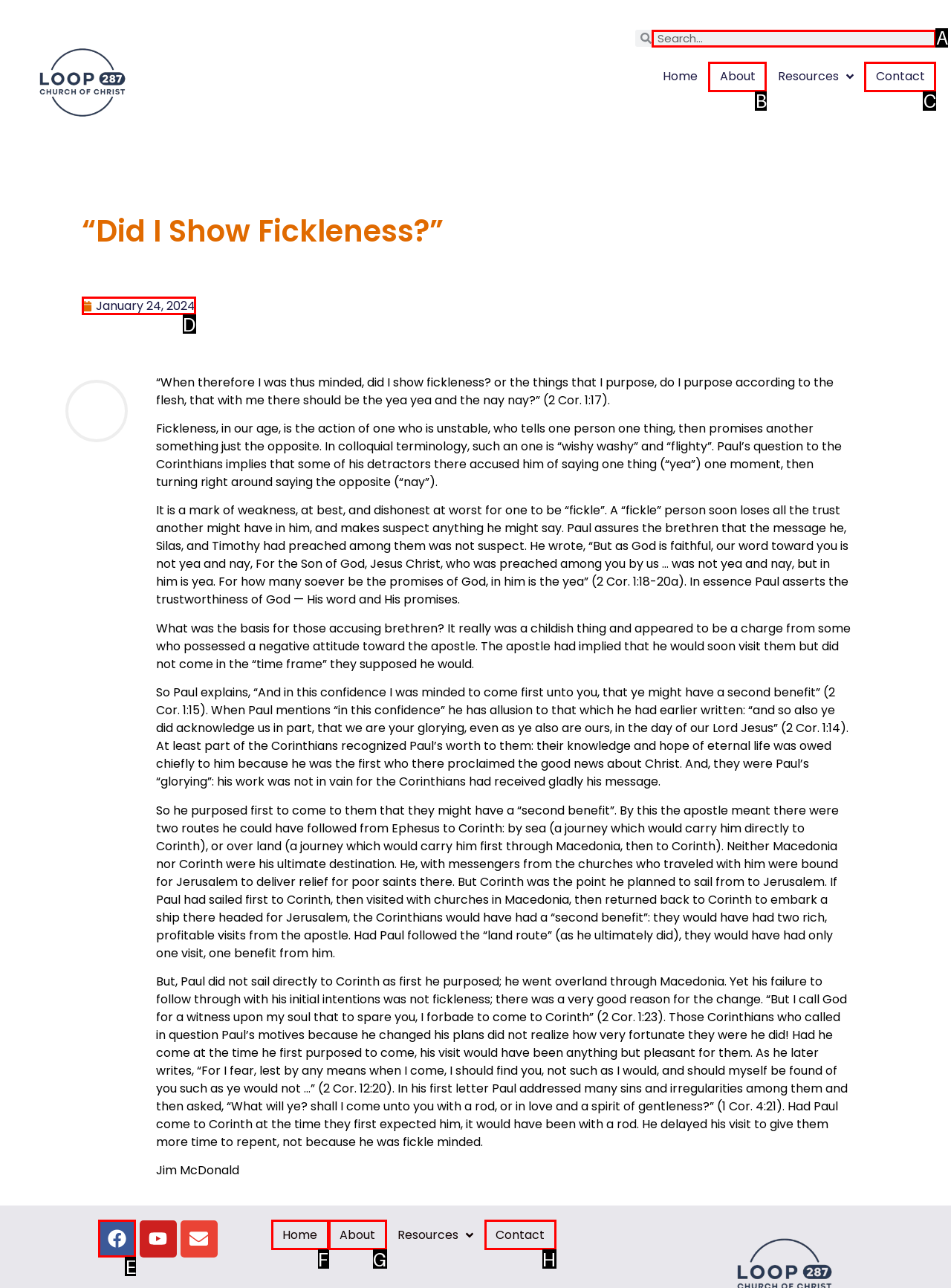Point out the option that aligns with the description: 0 comments
Provide the letter of the corresponding choice directly.

None